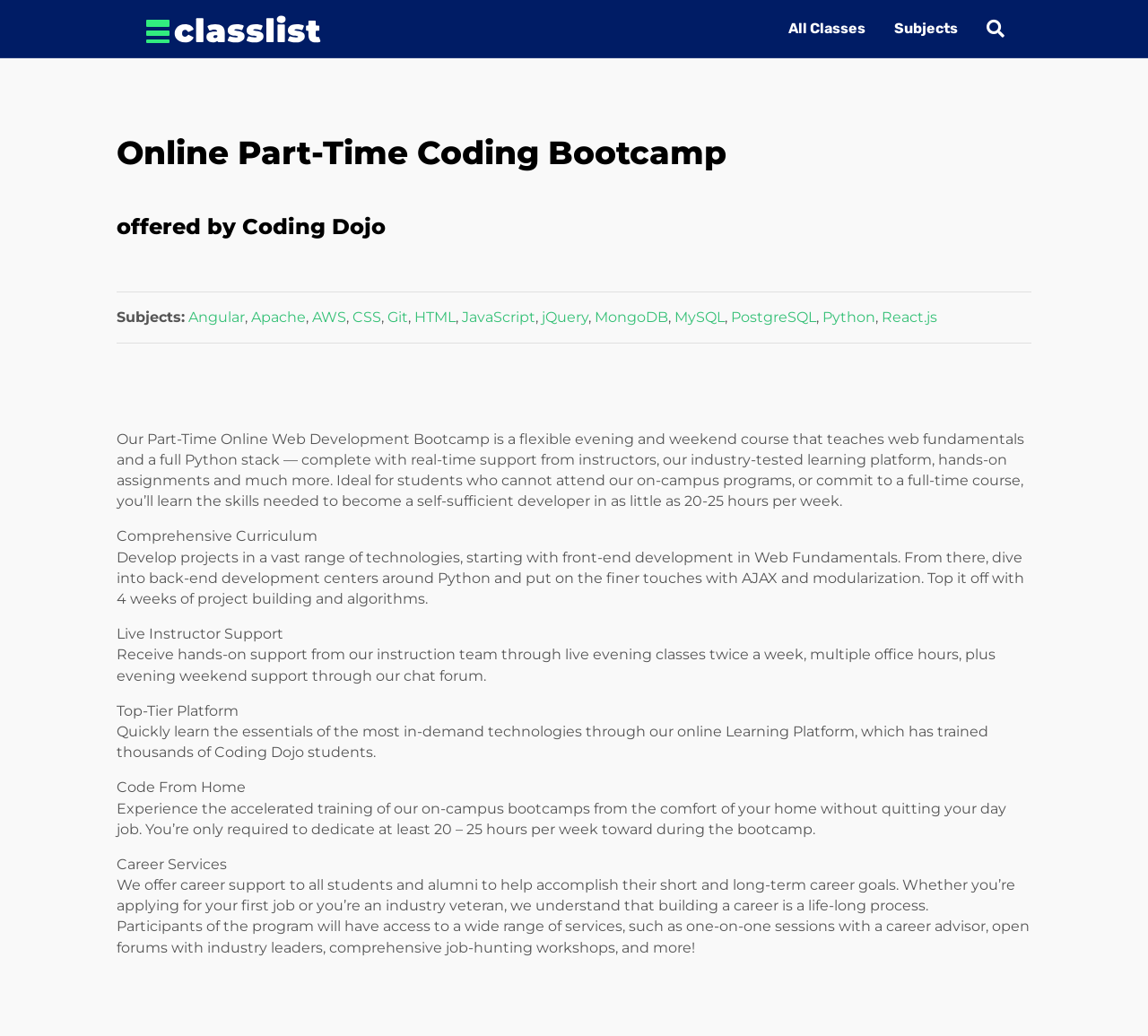Specify the bounding box coordinates of the area to click in order to follow the given instruction: "Explore the Online Part-Time Coding Bootcamp."

[0.102, 0.126, 0.898, 0.169]